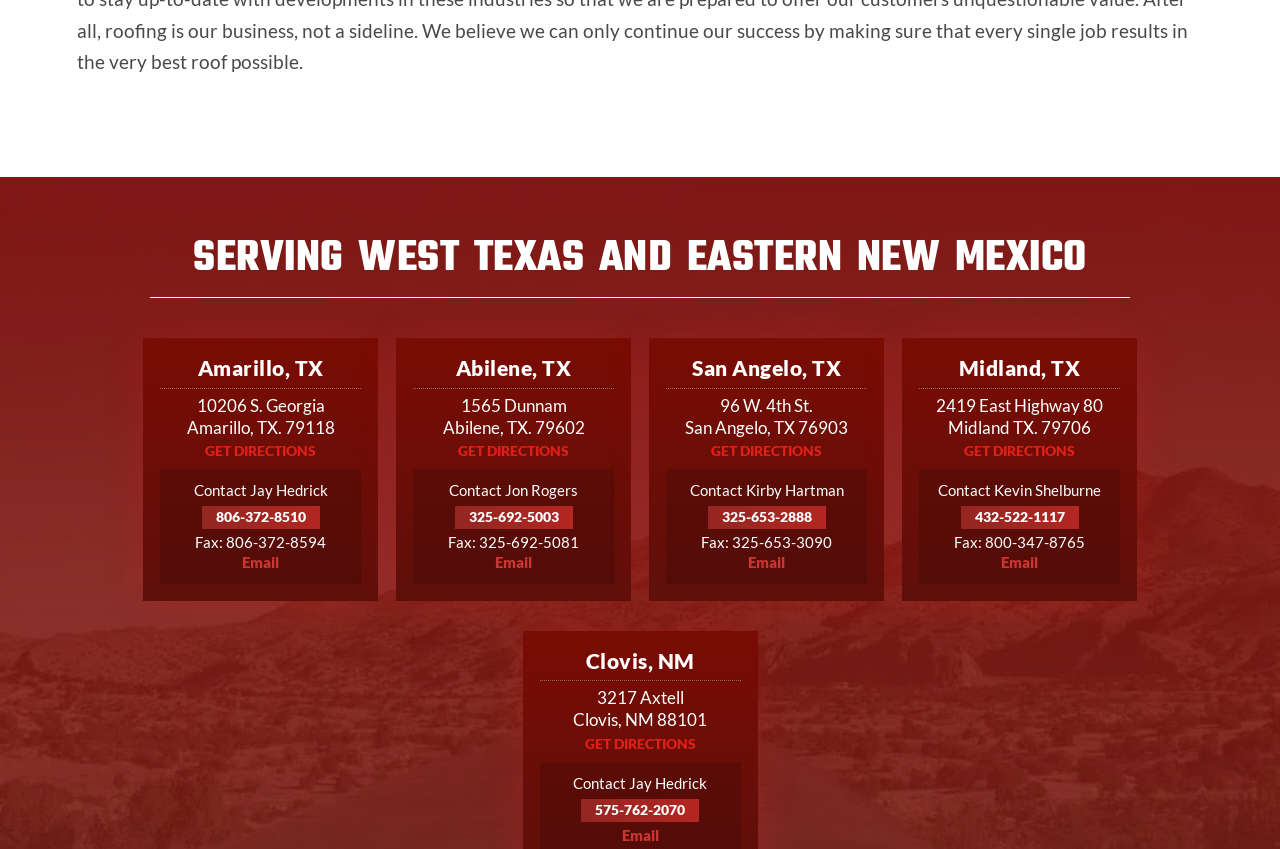What is the email contact for the person in Midland, TX?
Refer to the image and offer an in-depth and detailed answer to the question.

I looked for the contact information for Midland, TX, which is listed under the heading 'Midland, TX'. The email contact is listed as a link labeled 'Email'.